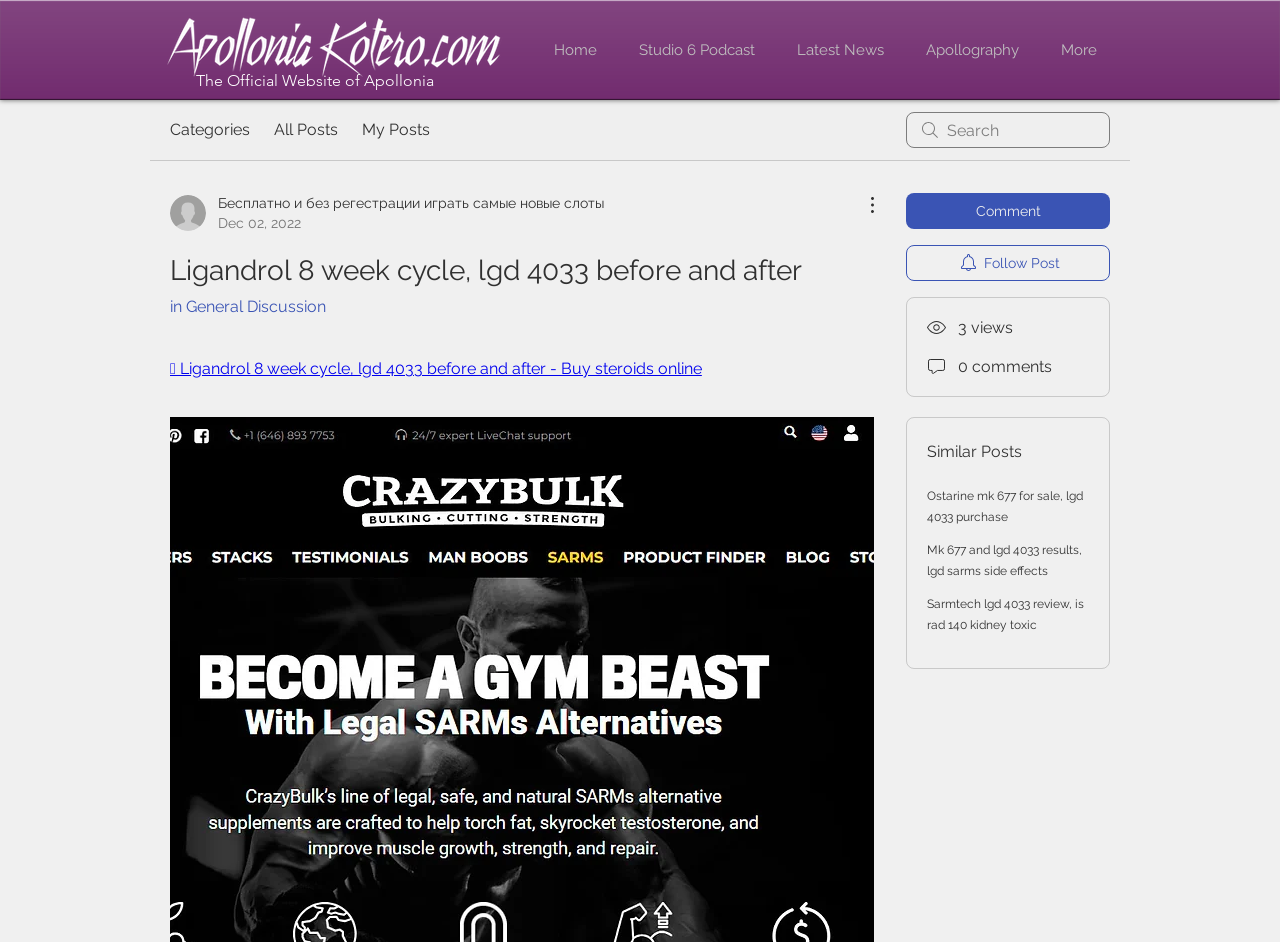Indicate the bounding box coordinates of the element that must be clicked to execute the instruction: "Click the Home link". The coordinates should be given as four float numbers between 0 and 1, i.e., [left, top, right, bottom].

[0.416, 0.037, 0.483, 0.069]